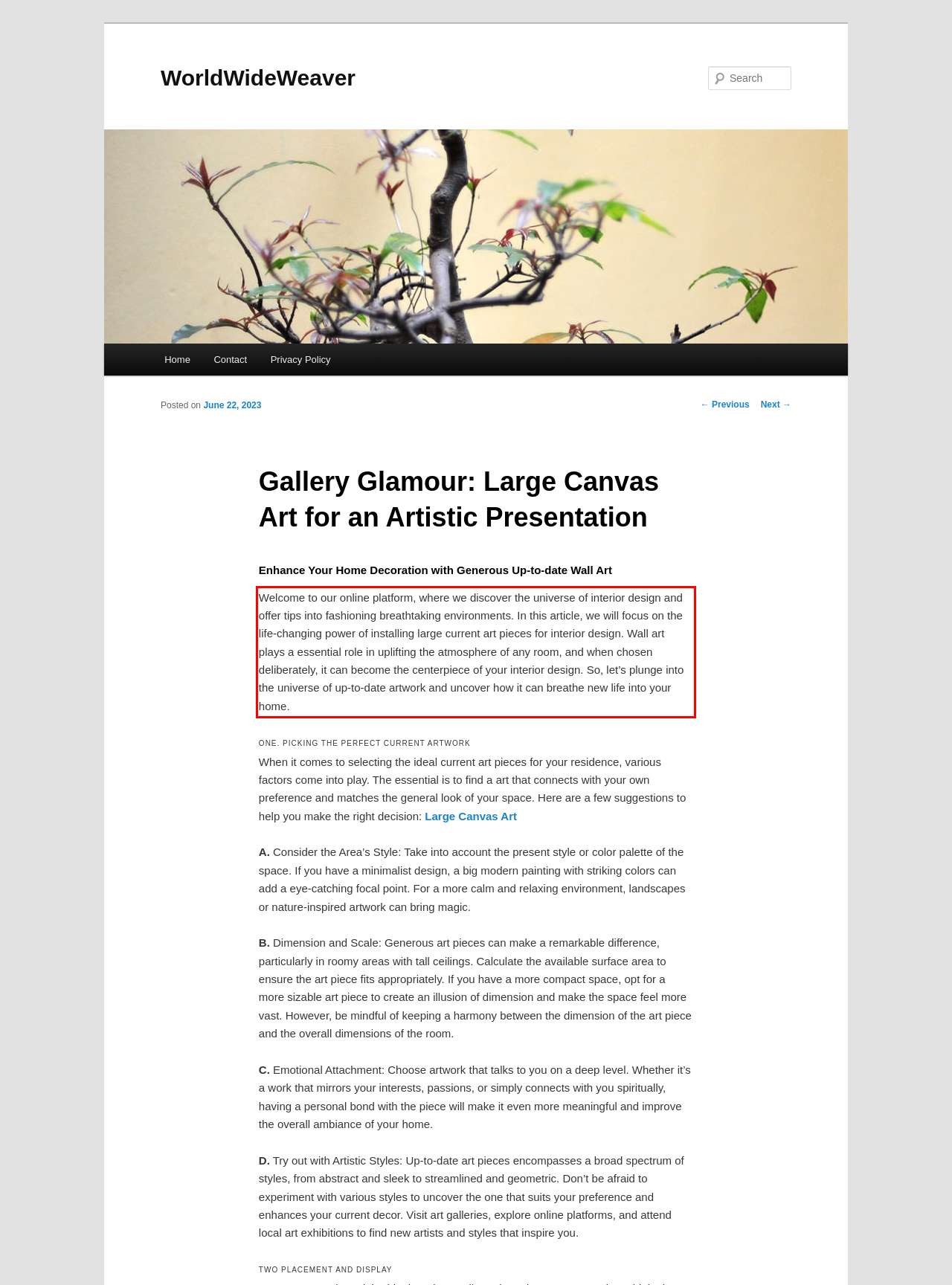You have a screenshot of a webpage where a UI element is enclosed in a red rectangle. Perform OCR to capture the text inside this red rectangle.

Welcome to our online platform, where we discover the universe of interior design and offer tips into fashioning breathtaking environments. In this article, we will focus on the life-changing power of installing large current art pieces for interior design. Wall art plays a essential role in uplifting the atmosphere of any room, and when chosen deliberately, it can become the centerpiece of your interior design. So, let’s plunge into the universe of up-to-date artwork and uncover how it can breathe new life into your home.